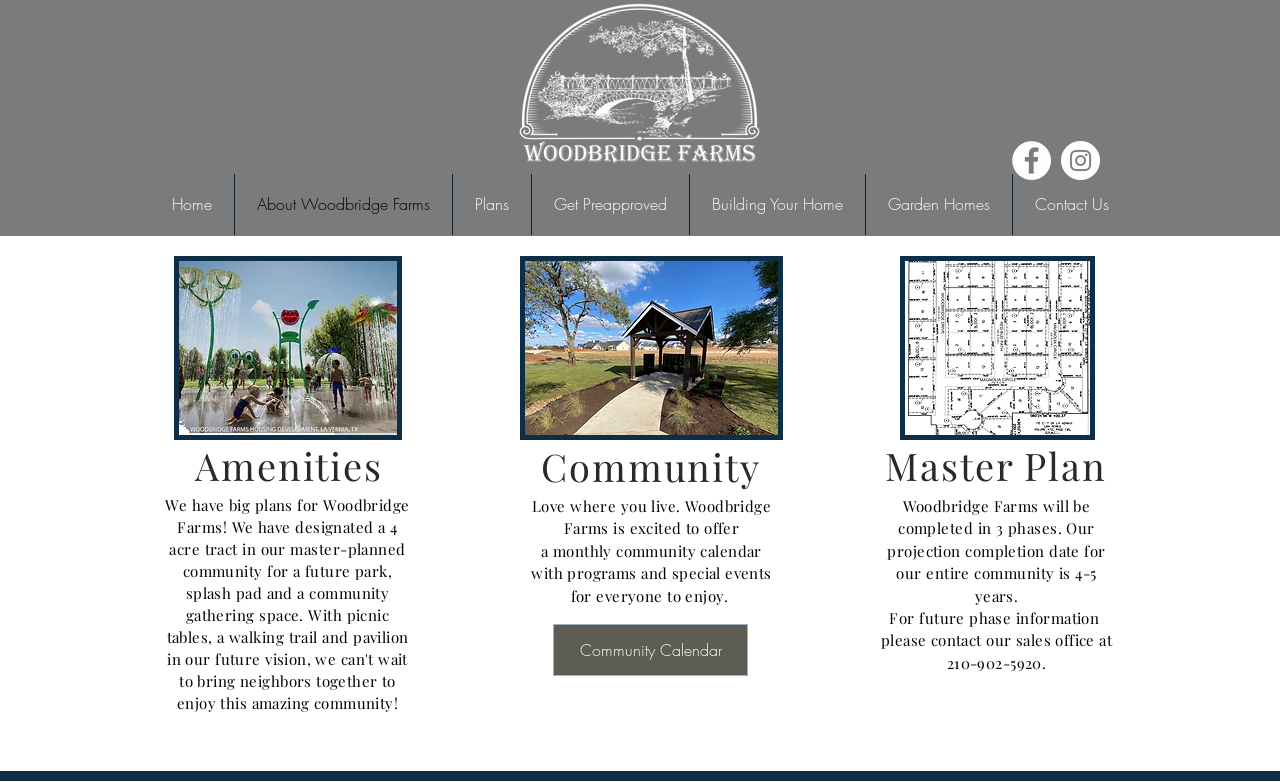Please provide a short answer using a single word or phrase for the question:
How many phases will Woodbridge Farms be completed in?

3 phases